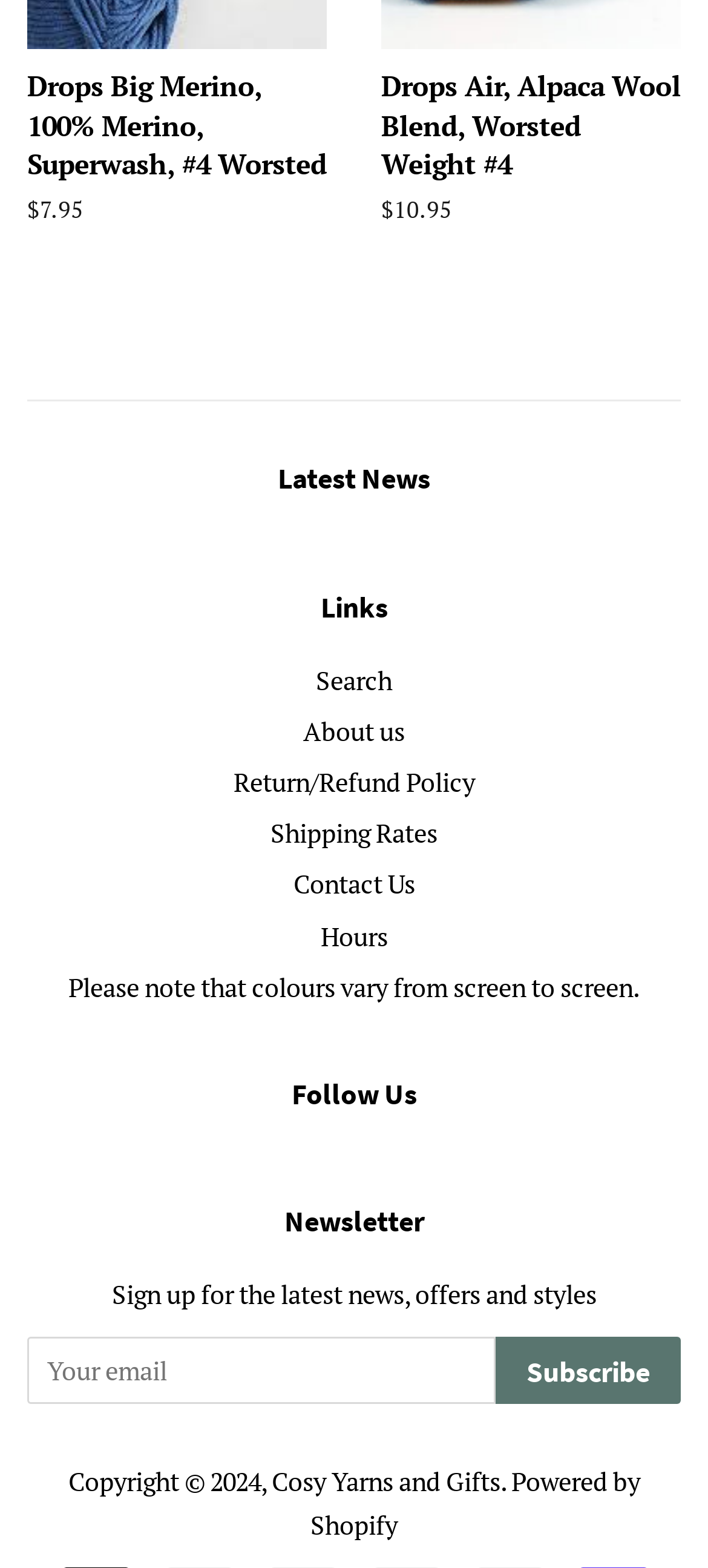Identify the bounding box coordinates of the area you need to click to perform the following instruction: "Contact Us".

[0.414, 0.553, 0.586, 0.575]